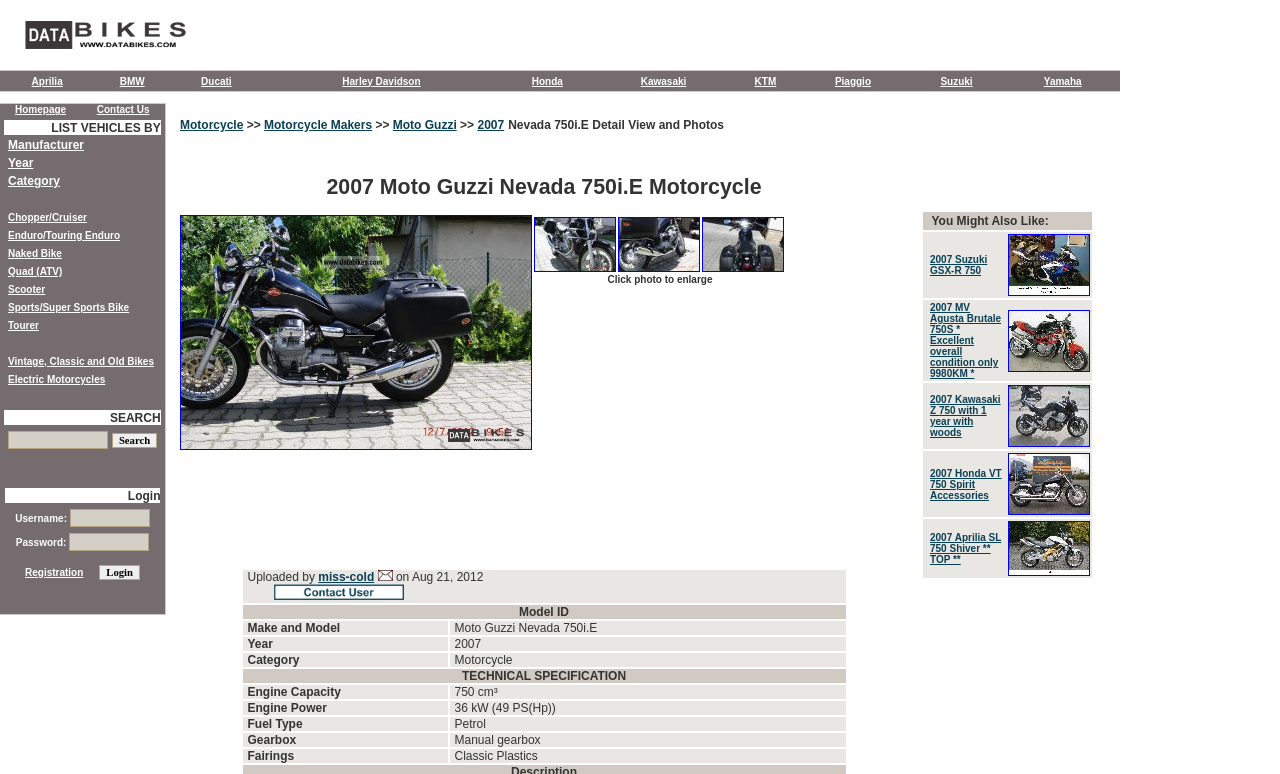How many motorcycle photos are displayed? From the image, respond with a single word or brief phrase.

3